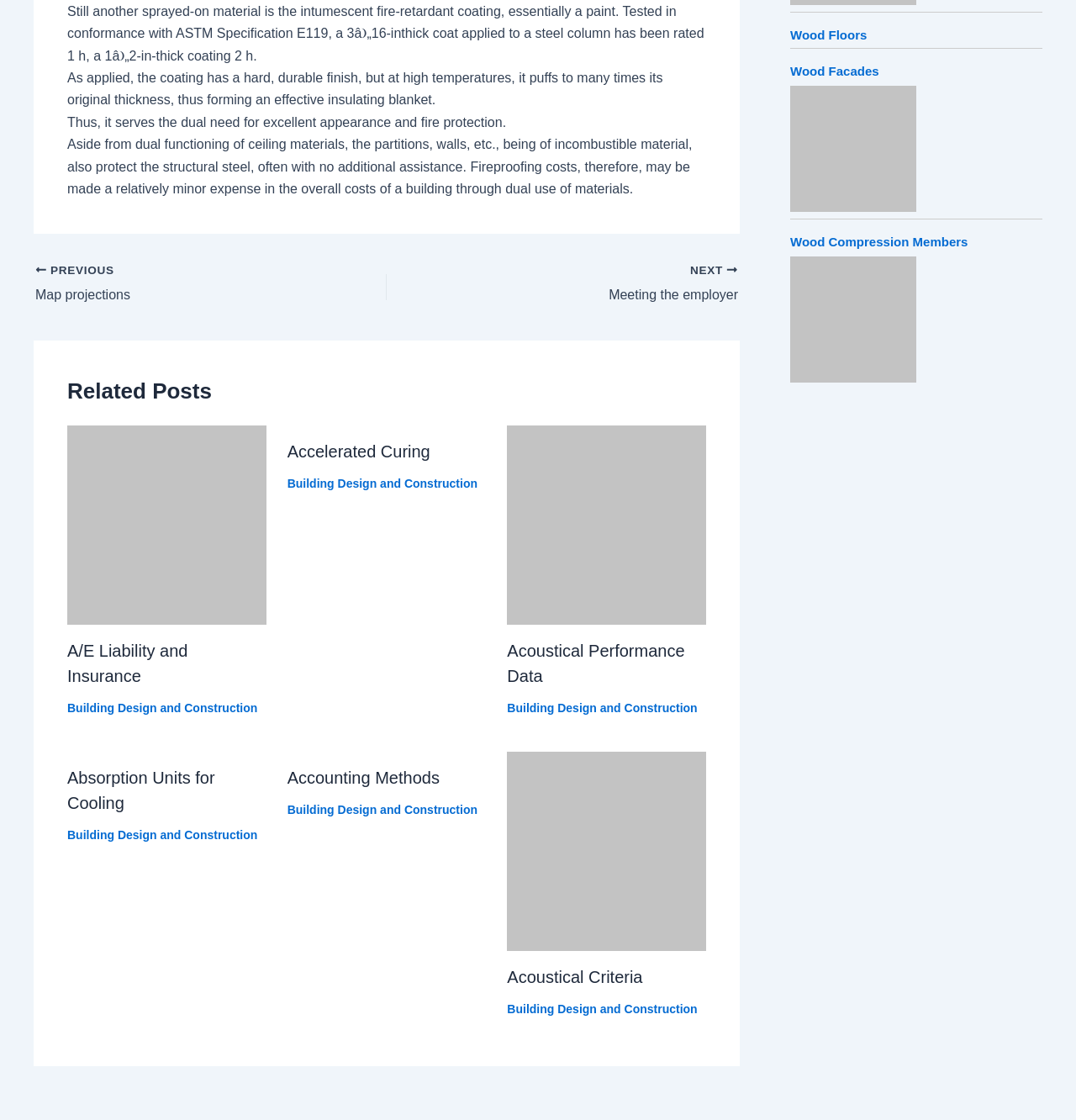Carefully examine the image and provide an in-depth answer to the question: What is the title of the first related post?

The title of the first related post is 'A/E Liability and Insurance', which is a link that can be found in the 'Related Posts' section.